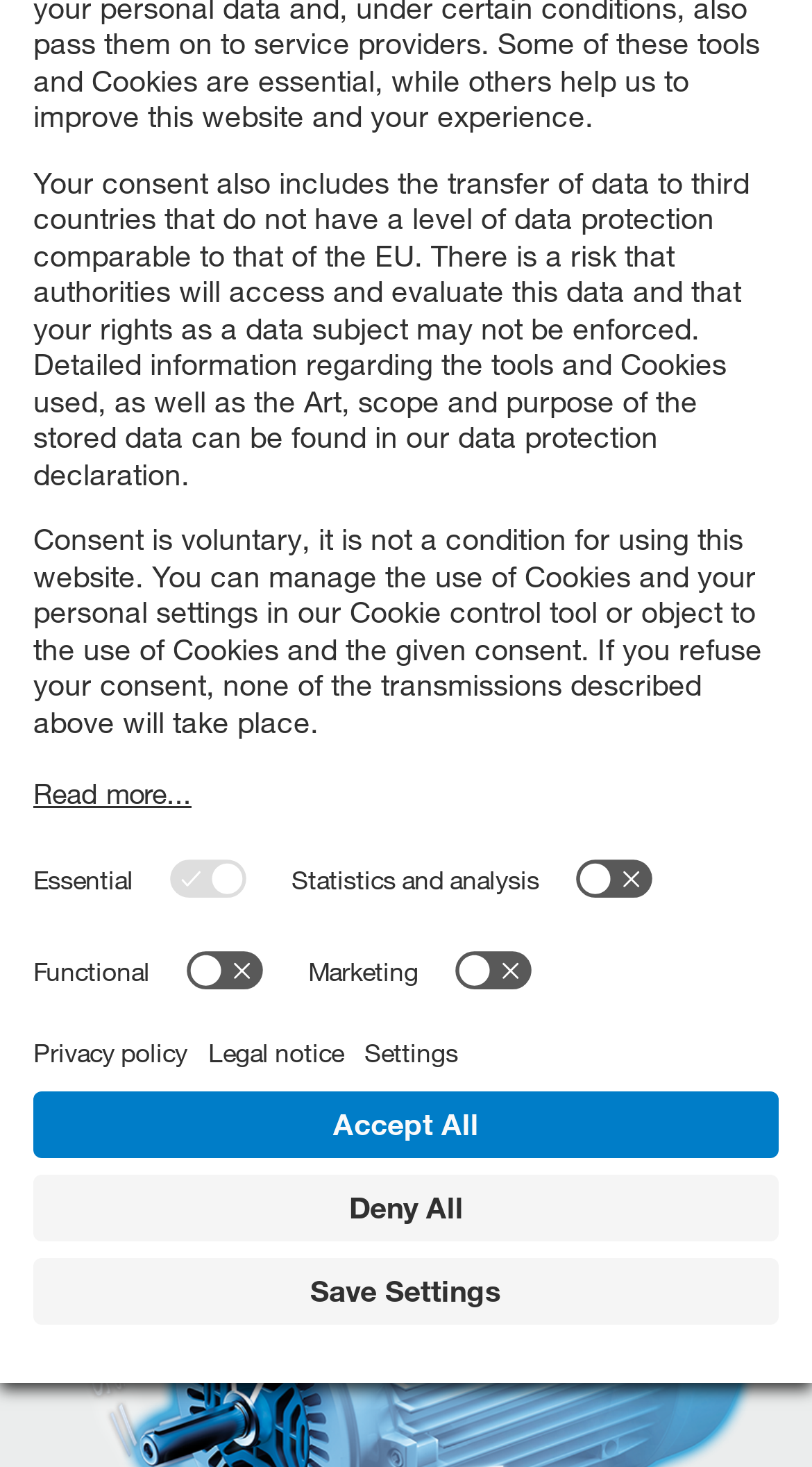Carefully examine the image and provide an in-depth answer to the question: What is the company name on the top left?

I found the company name by looking at the top left corner of the webpage, where I saw an image and a link with the text 'Leopold Kostal GmbH & Co. KG'.